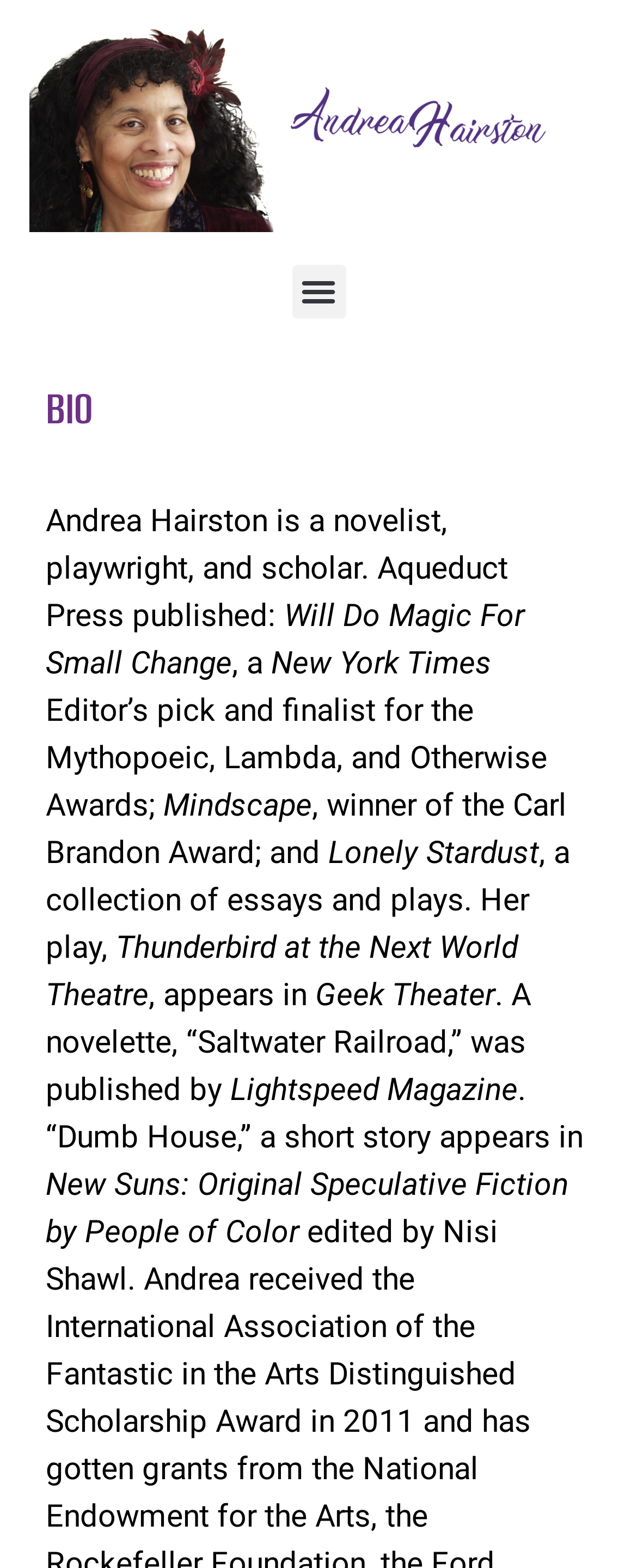What is Andrea Hairston's profession?
Carefully analyze the image and provide a thorough answer to the question.

Based on the webpage content, specifically the StaticText element with the text 'Andrea Hairston is a novelist, playwright, and scholar.', we can determine that Andrea Hairston's profession is a novelist, playwright, and scholar.